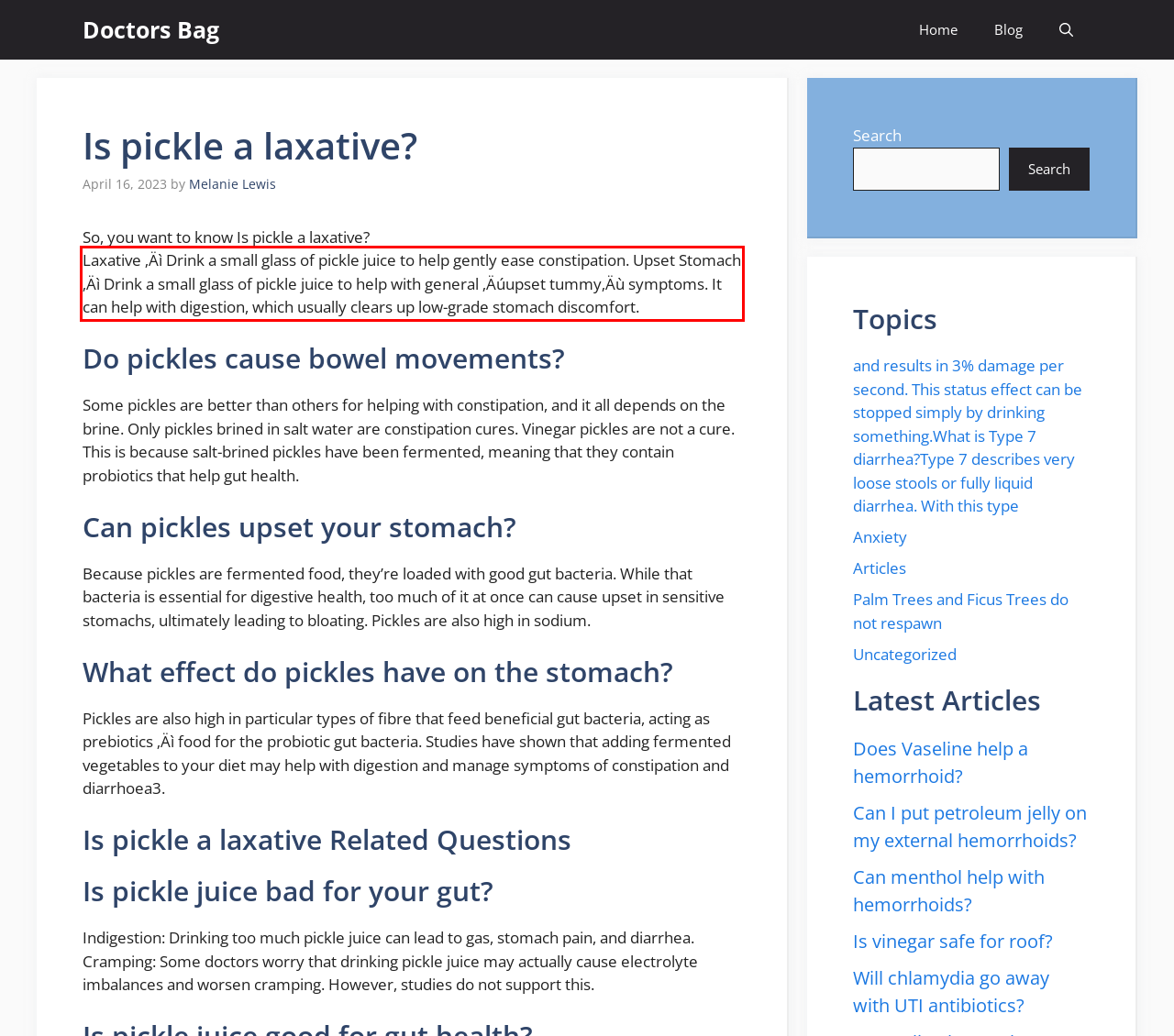Using OCR, extract the text content found within the red bounding box in the given webpage screenshot.

Laxative ‚Äì Drink a small glass of pickle juice to help gently ease constipation. Upset Stomach ‚Äì Drink a small glass of pickle juice to help with general ‚Äúupset tummy‚Äù symptoms. It can help with digestion, which usually clears up low-grade stomach discomfort.